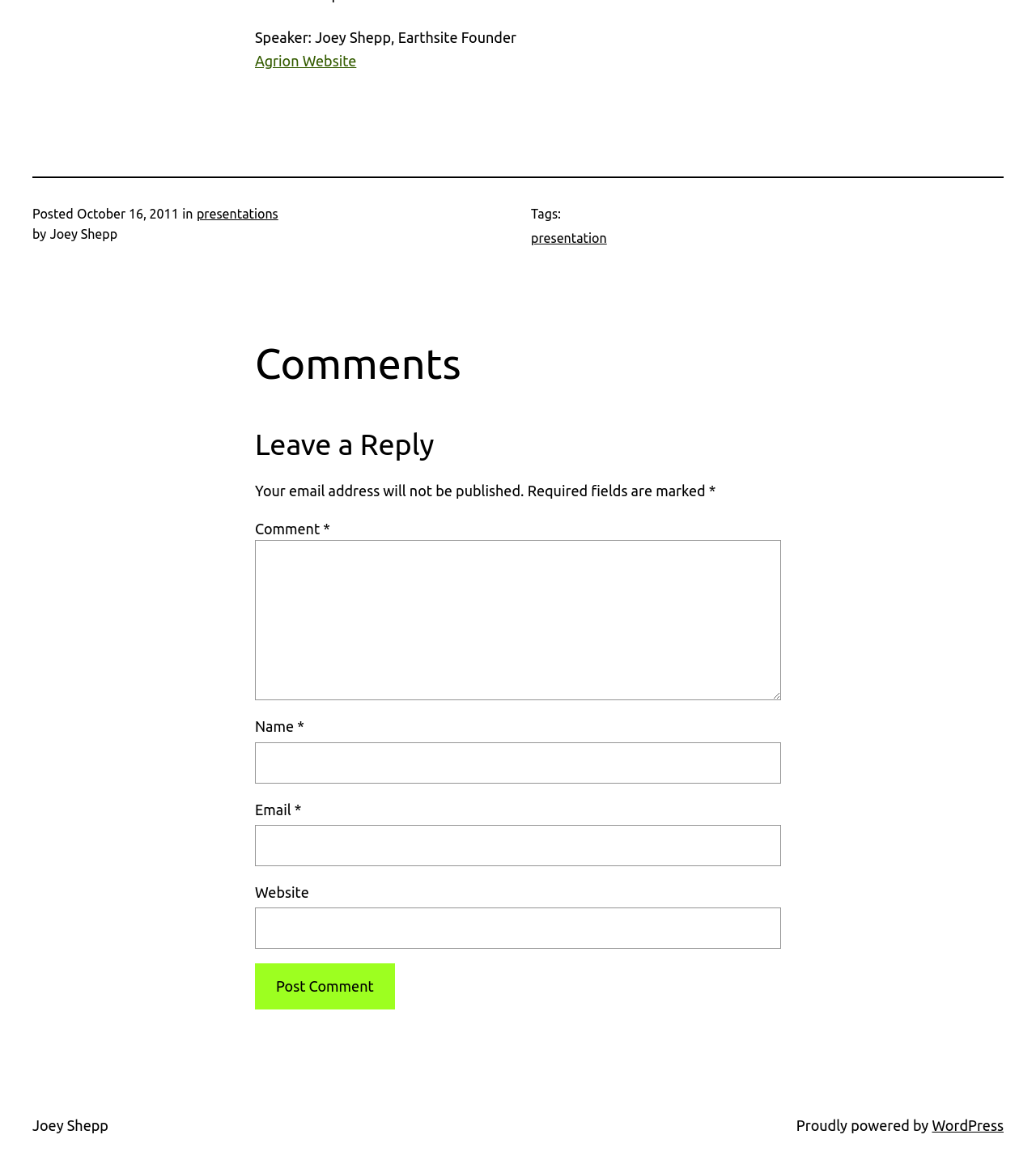Please find and report the bounding box coordinates of the element to click in order to perform the following action: "View the 'presentation' tags". The coordinates should be expressed as four float numbers between 0 and 1, in the format [left, top, right, bottom].

[0.512, 0.196, 0.586, 0.209]